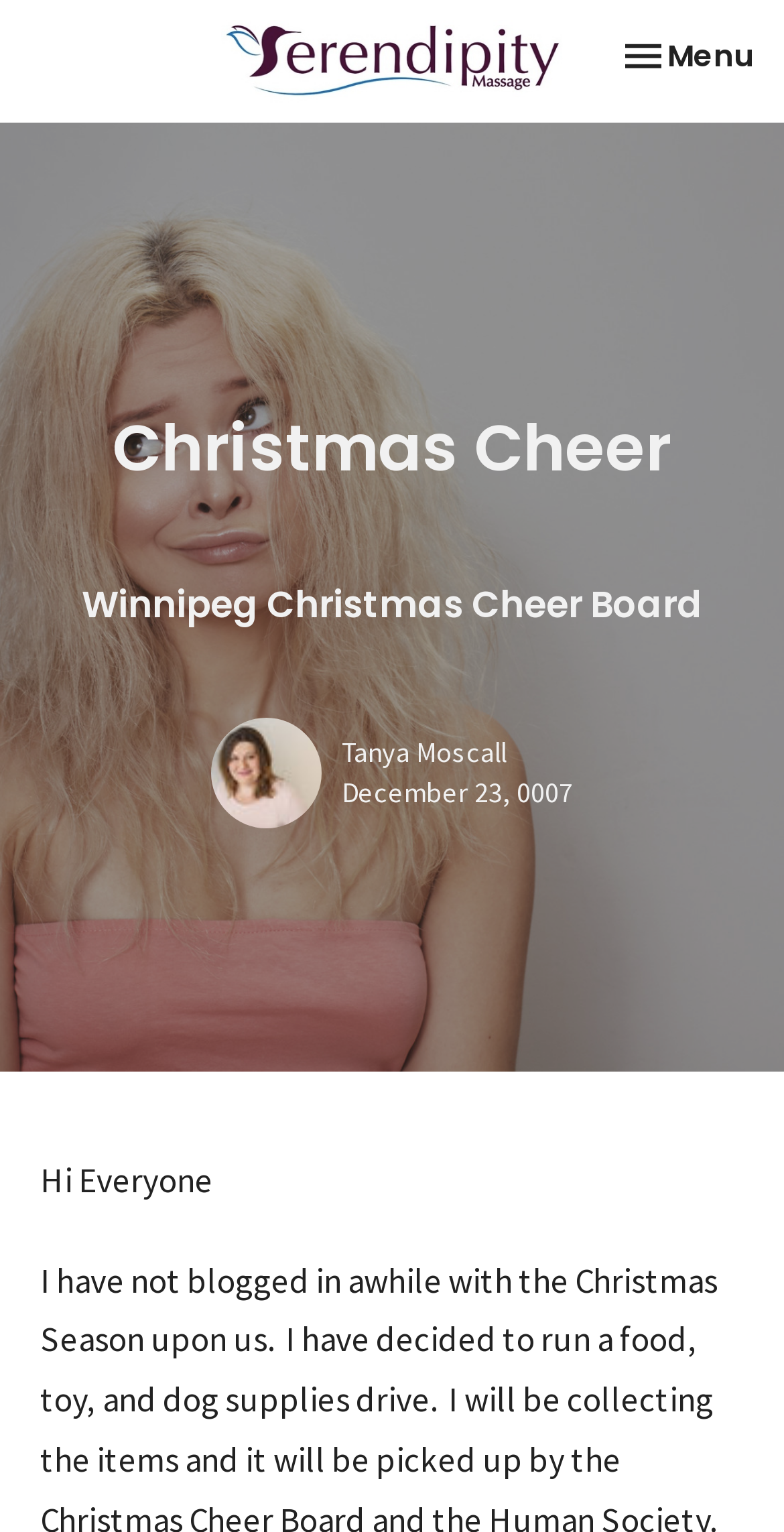Describe all the visual and textual components of the webpage comprehensively.

The webpage is about Christmas Cheer, specifically related to Serendipity Massage. At the top left, there is a link and an image with the text "Serendipity Massage". To the right of this, there is a button labeled "Toggle navigation Menu" with a small icon. 

Below these elements, there are two headings. The first heading, "Christmas Cheer", is centered near the top of the page. The second heading, "Winnipeg Christmas Cheer Board", is located below the first heading, slightly to the left.

On the left side of the page, there is an image of a person, Tanya Moscall. To the right of this image, there is a paragraph of text with a date, "December 23, 0007", and a greeting, "Hi Everyone".